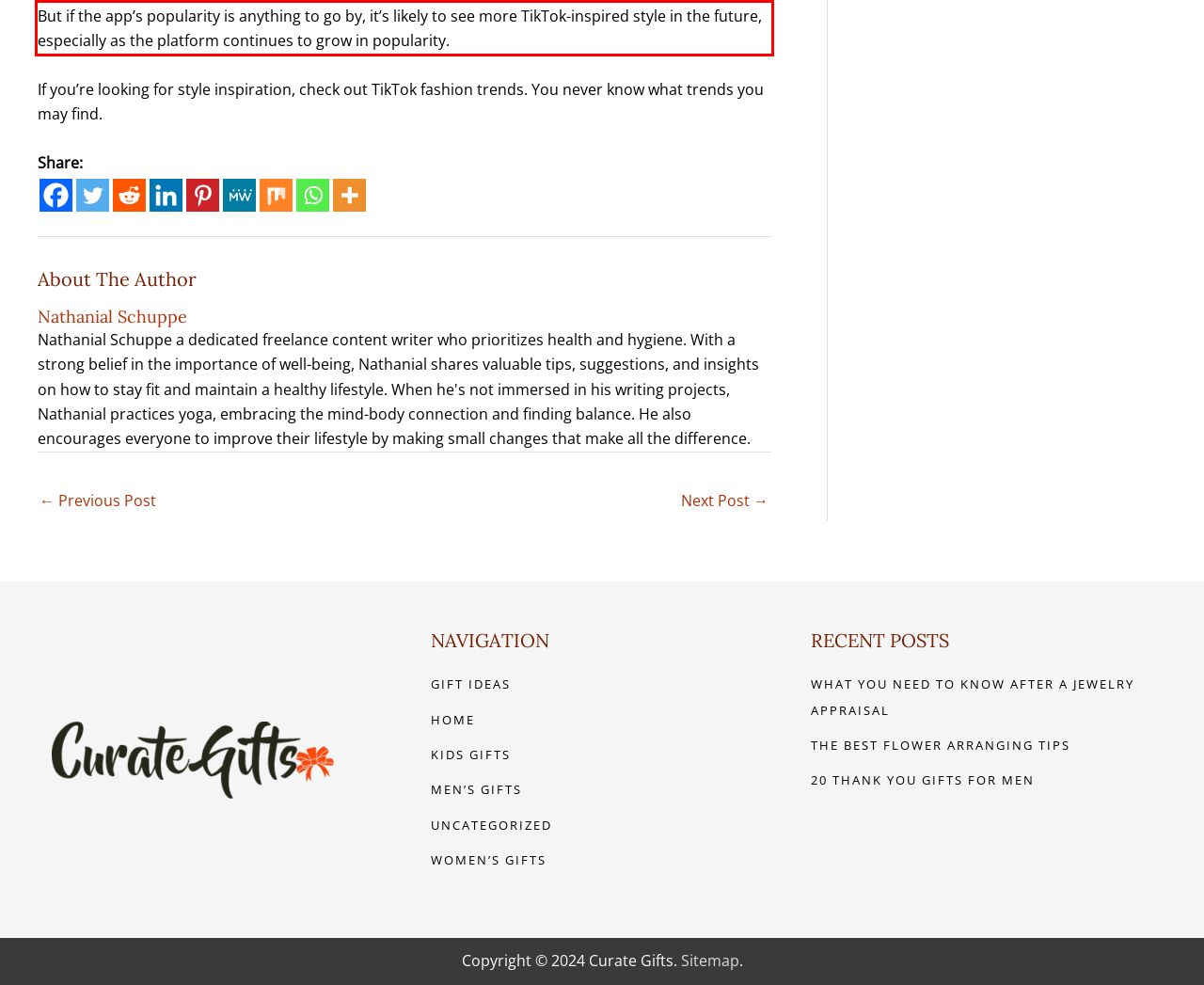Using the provided screenshot, read and generate the text content within the red-bordered area.

But if the app’s popularity is anything to go by, it’s likely to see more TikTok-inspired style in the future, especially as the platform continues to grow in popularity.